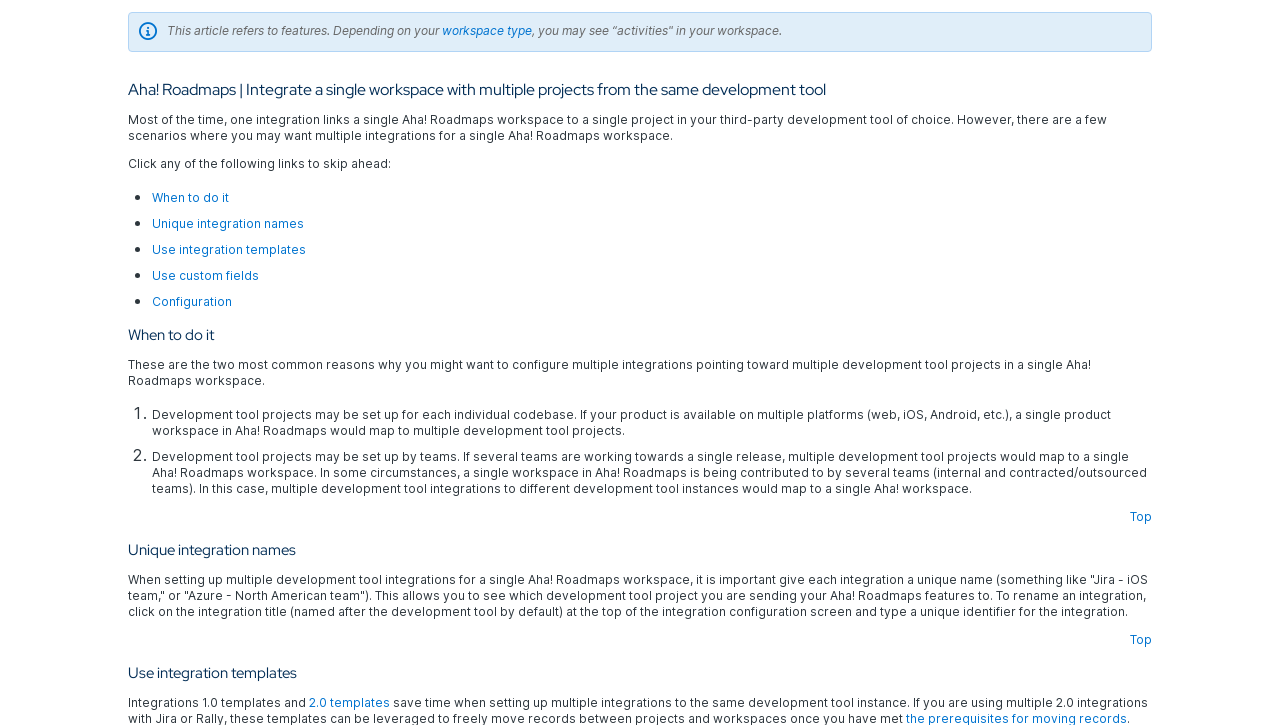Find the bounding box coordinates for the element that must be clicked to complete the instruction: "Click 'workspace type'". The coordinates should be four float numbers between 0 and 1, indicated as [left, top, right, bottom].

[0.345, 0.032, 0.416, 0.052]